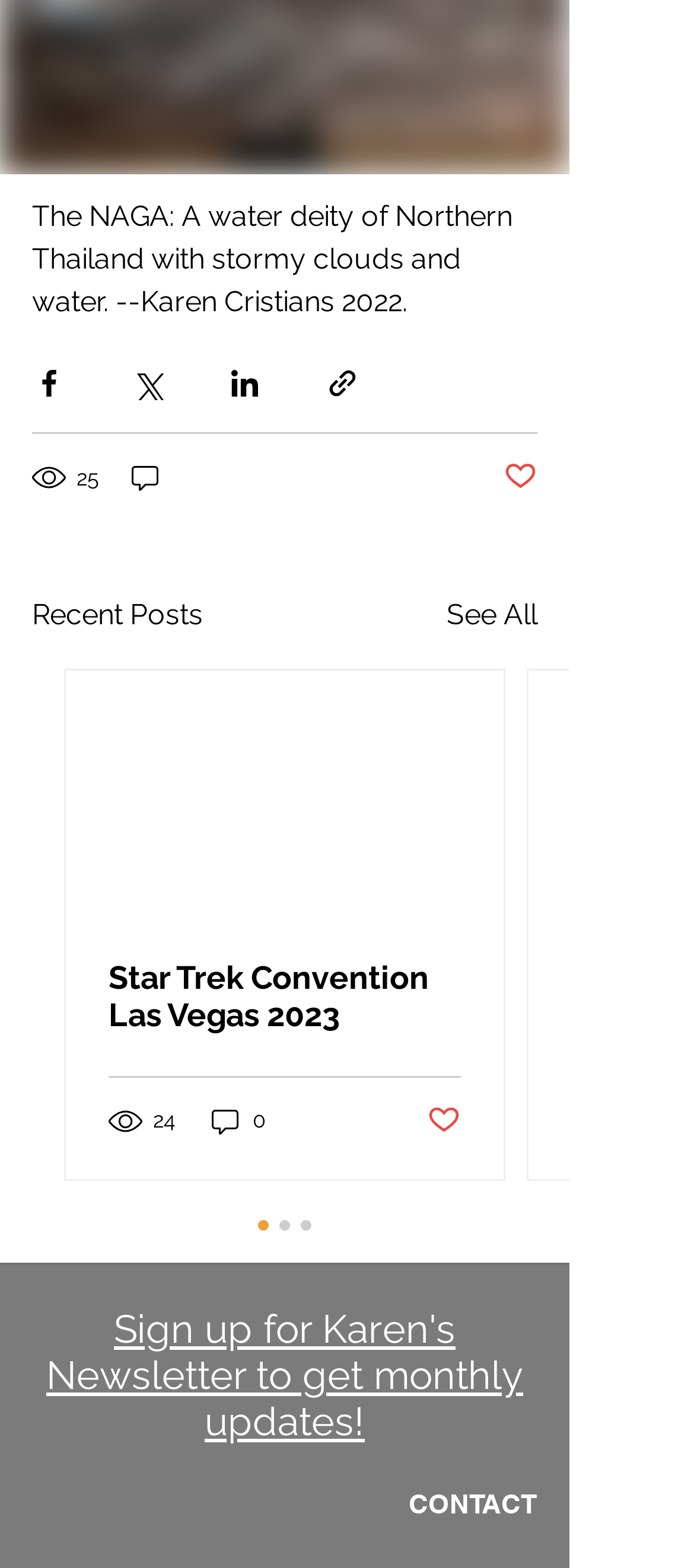How many buttons are there to share the post?
Based on the image, respond with a single word or phrase.

4